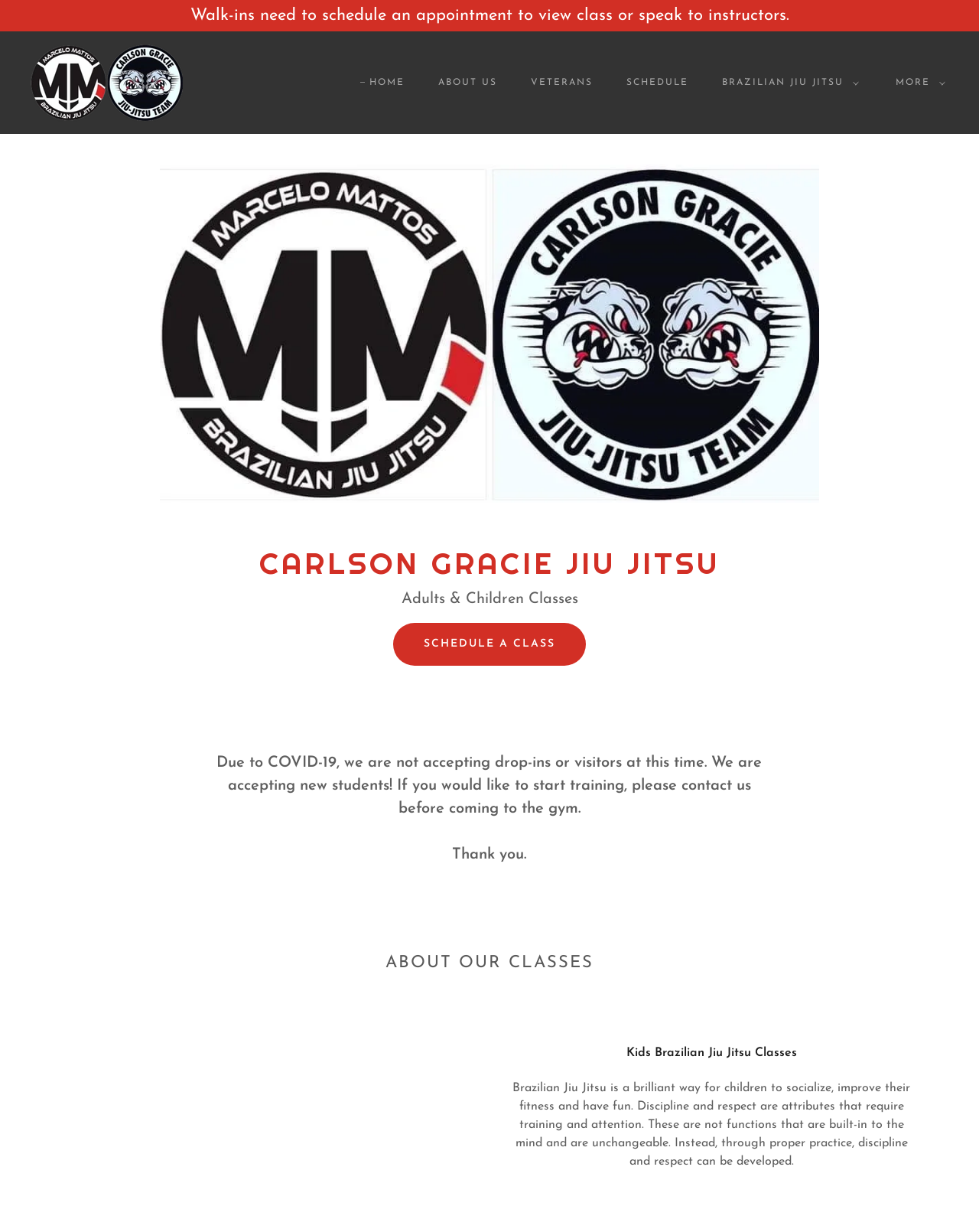What is the current policy for visitors due to COVID-19?
Based on the image, provide your answer in one word or phrase.

Not accepting drop-ins or visitors